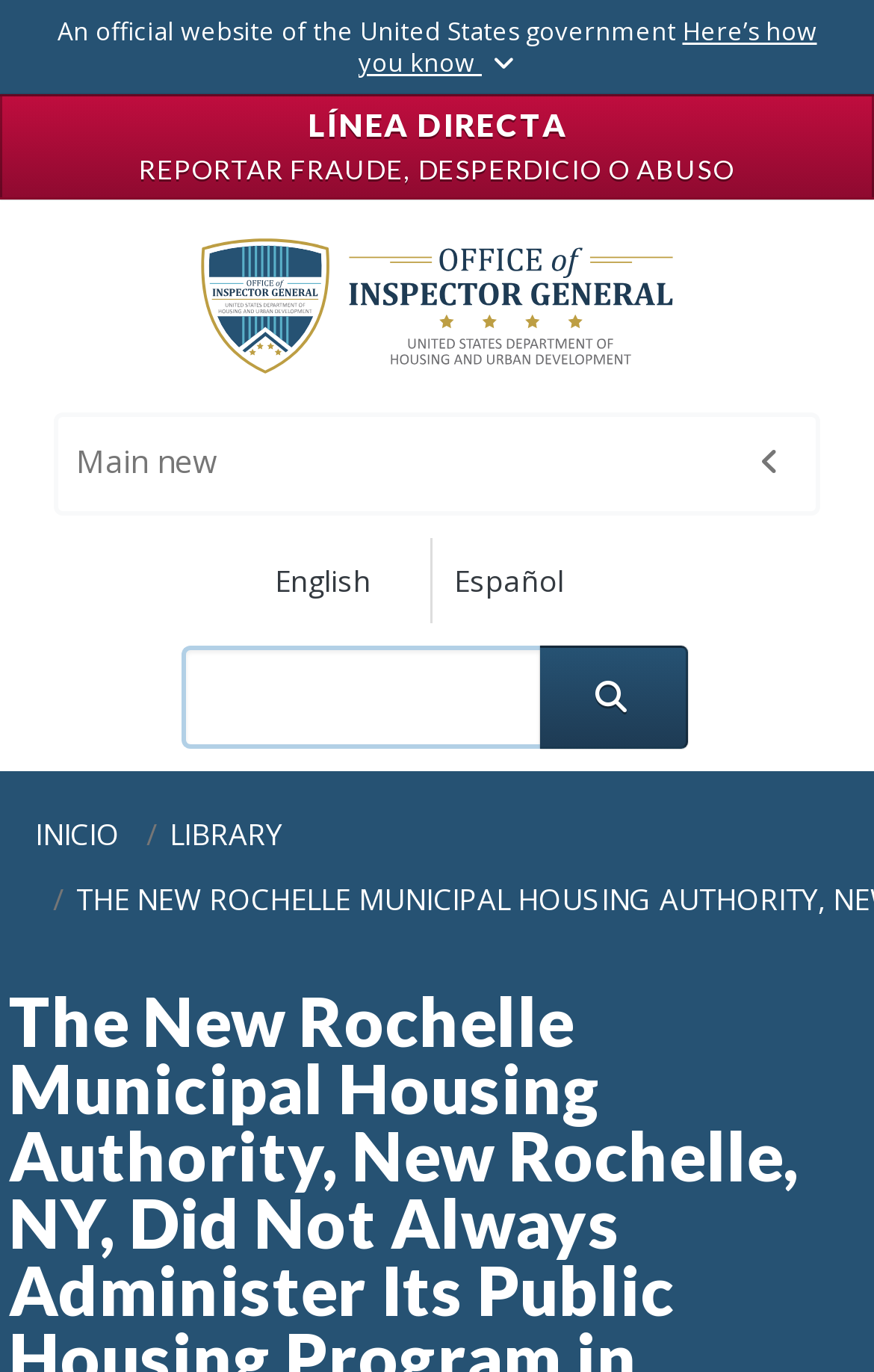Could you indicate the bounding box coordinates of the region to click in order to complete this instruction: "Visit the Office of the Inspector General".

[0.062, 0.145, 0.938, 0.301]